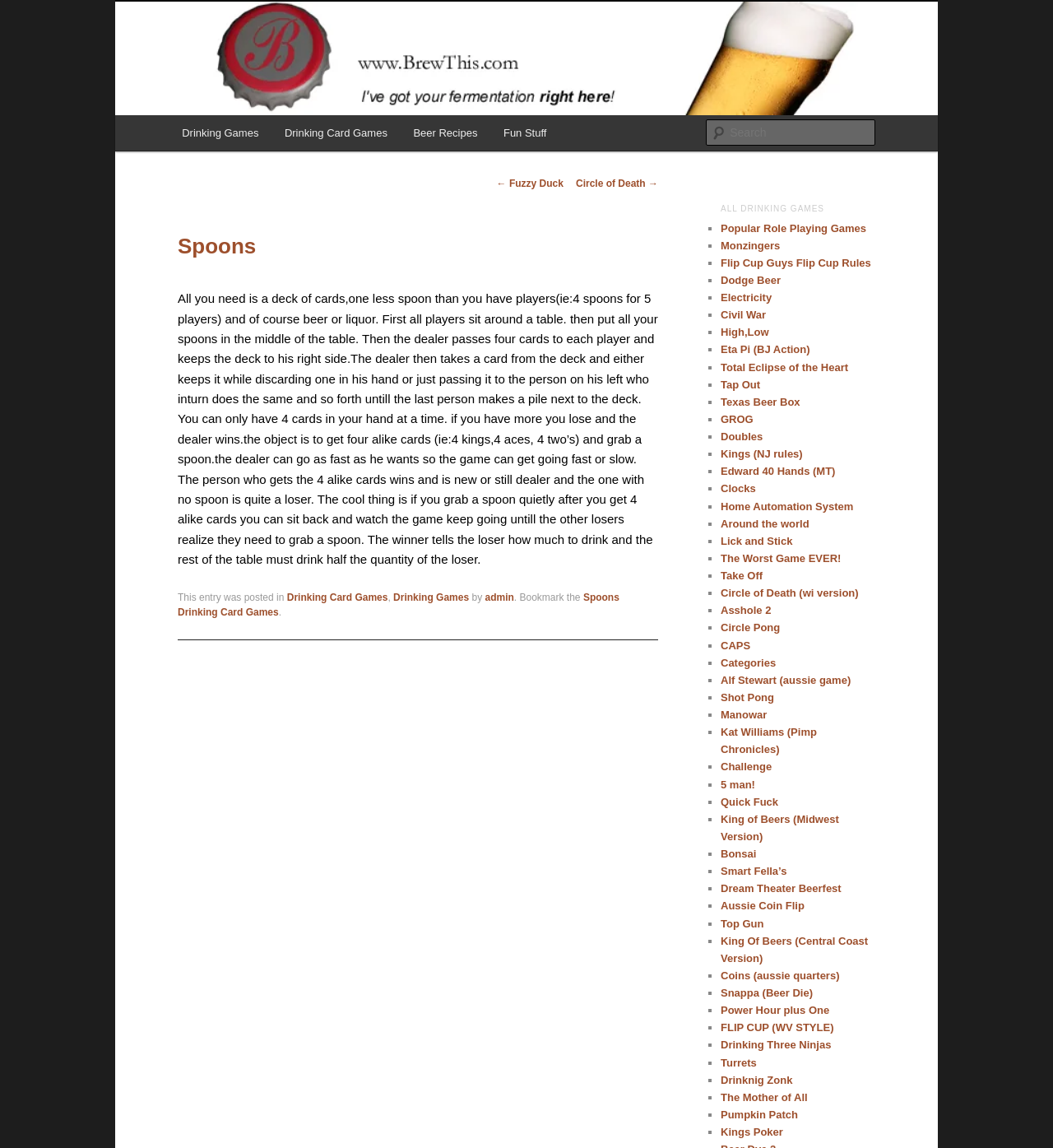Please identify the bounding box coordinates of the element I should click to complete this instruction: 'Click on the 'Drinking Games' link'. The coordinates should be given as four float numbers between 0 and 1, like this: [left, top, right, bottom].

[0.16, 0.1, 0.258, 0.131]